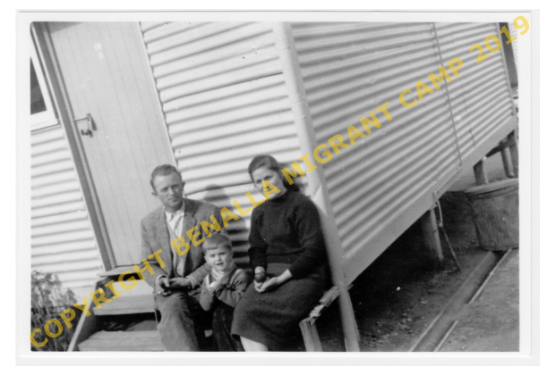Capture every detail in the image and describe it fully.

The image captures a poignant moment at the Benalla Migrant Camp between 1949 and 1967. It features a man and a woman seated on a wooden step outside a corrugated metal structure, likely a migrant accommodation. Between them is a young boy, who appears to be holding a toy or a keepsake, symbolizing childhood amid transition. The man's attire suggests a formal style typical of the era, while the woman's dress reflects the simple yet dignified fashion of the time. The photograph evokes nostalgia, reflecting the experiences of migrant families in Australia, as they navigated the challenges of resettlement and adaptation. A watermark reading "COPYRIGHT BENALLA MIGRANT CAMP 2019" is superimposed on the image, indicating its historical significance and preservation efforts.